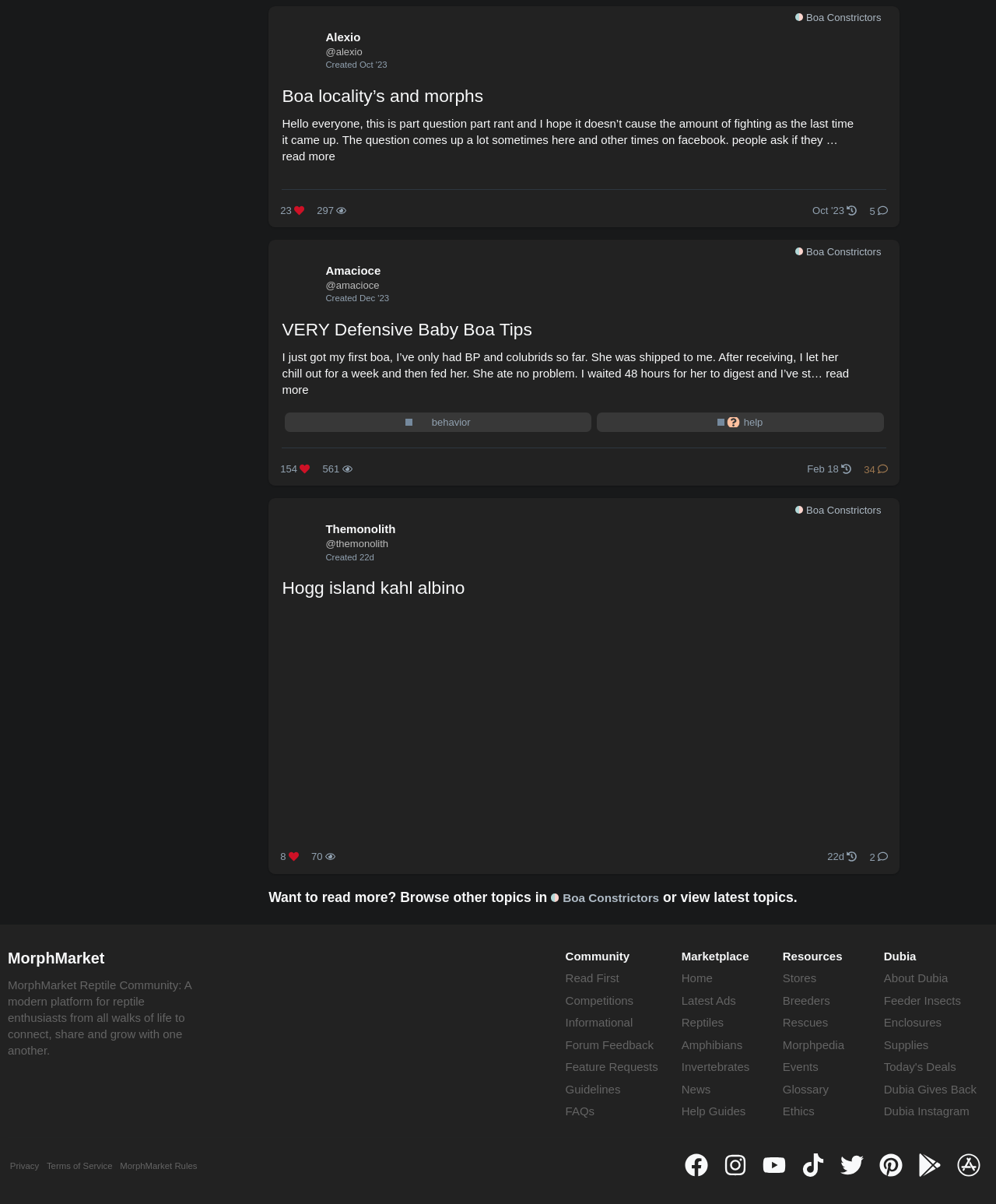By analyzing the image, answer the following question with a detailed response: How many replies does the topic 'VERY Defensive Baby Boa Tips' have?

The topic 'VERY Defensive Baby Boa Tips' has 34 replies, which can be found in the second row of the webpage, where it says 'This topic has 34 replies with a high like to post ratio'.